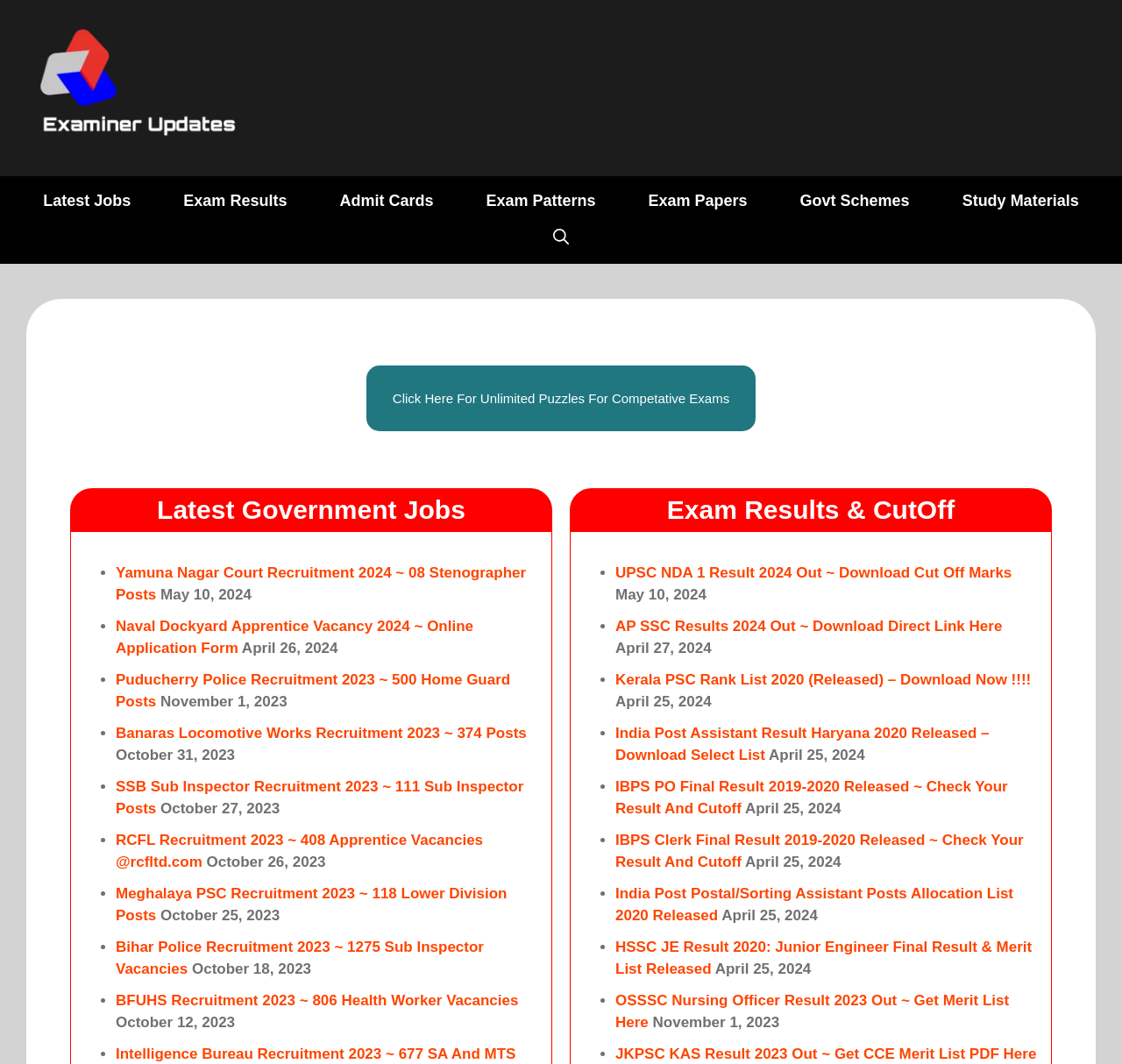Determine the coordinates of the bounding box that should be clicked to complete the instruction: "Click on 'Related Posts'". The coordinates should be represented by four float numbers between 0 and 1: [left, top, right, bottom].

None